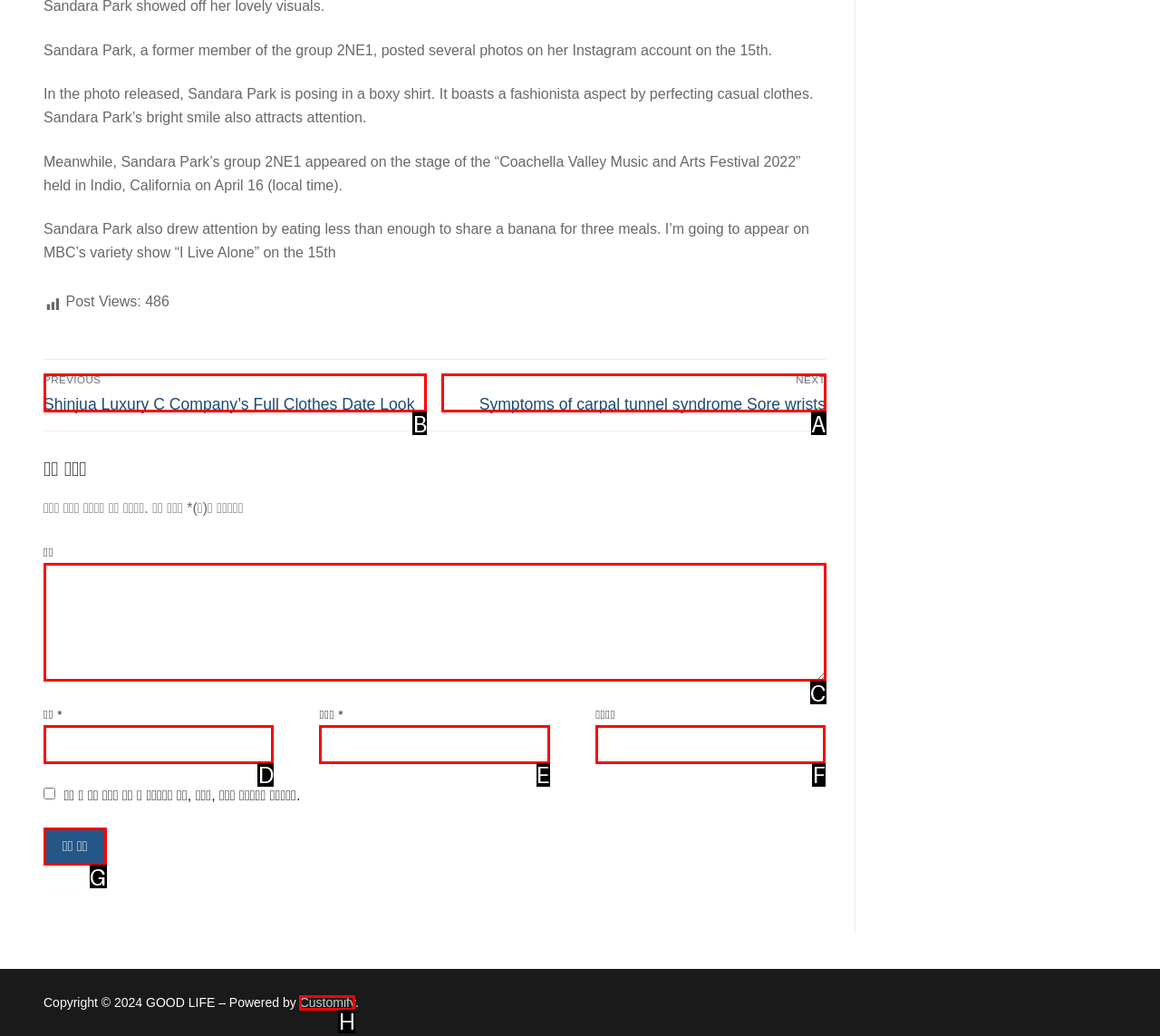From the available options, which lettered element should I click to complete this task: Click the next post link?

A